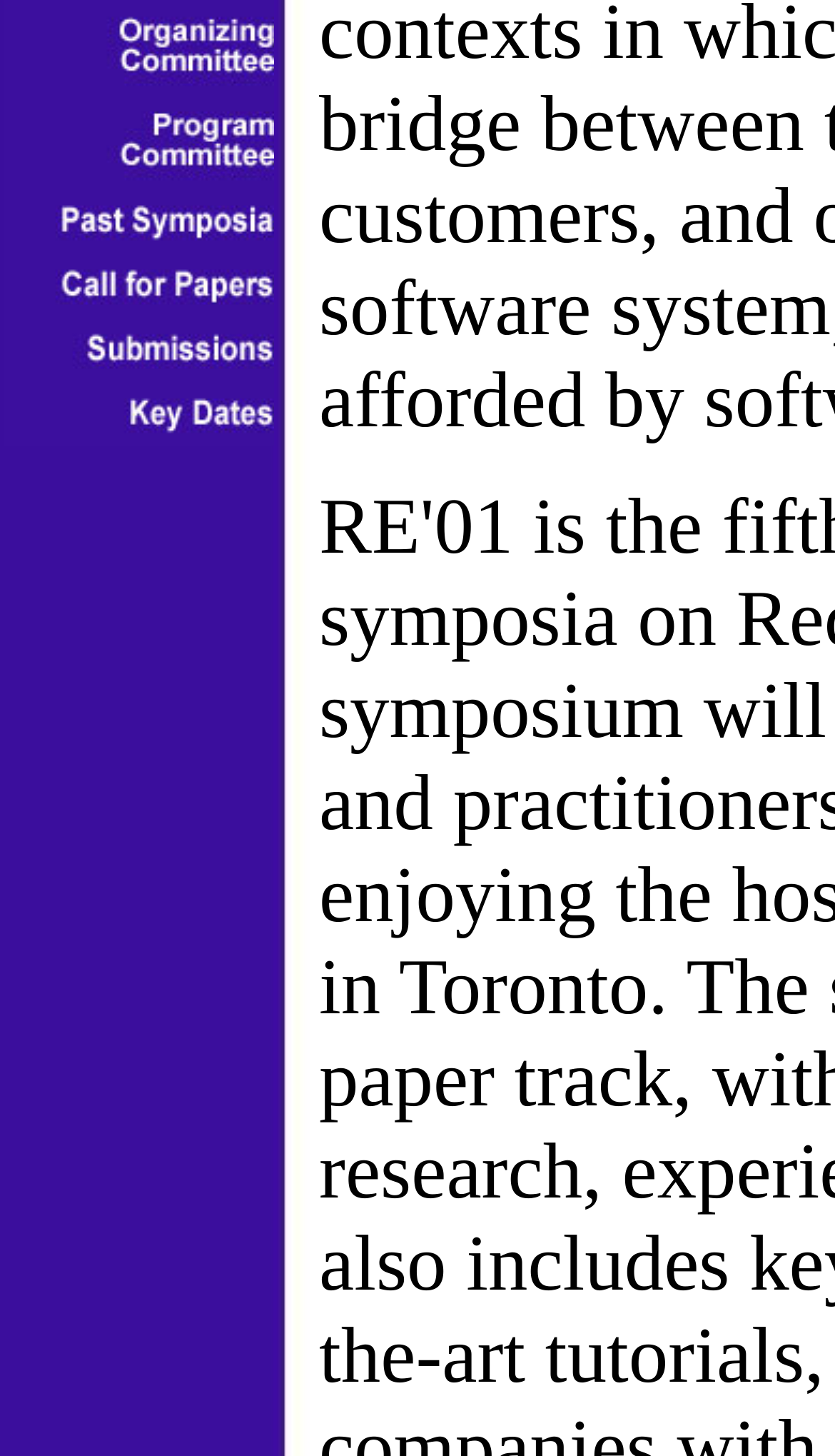Given the description "name="Past"", provide the bounding box coordinates of the corresponding UI element.

[0.005, 0.154, 0.328, 0.179]